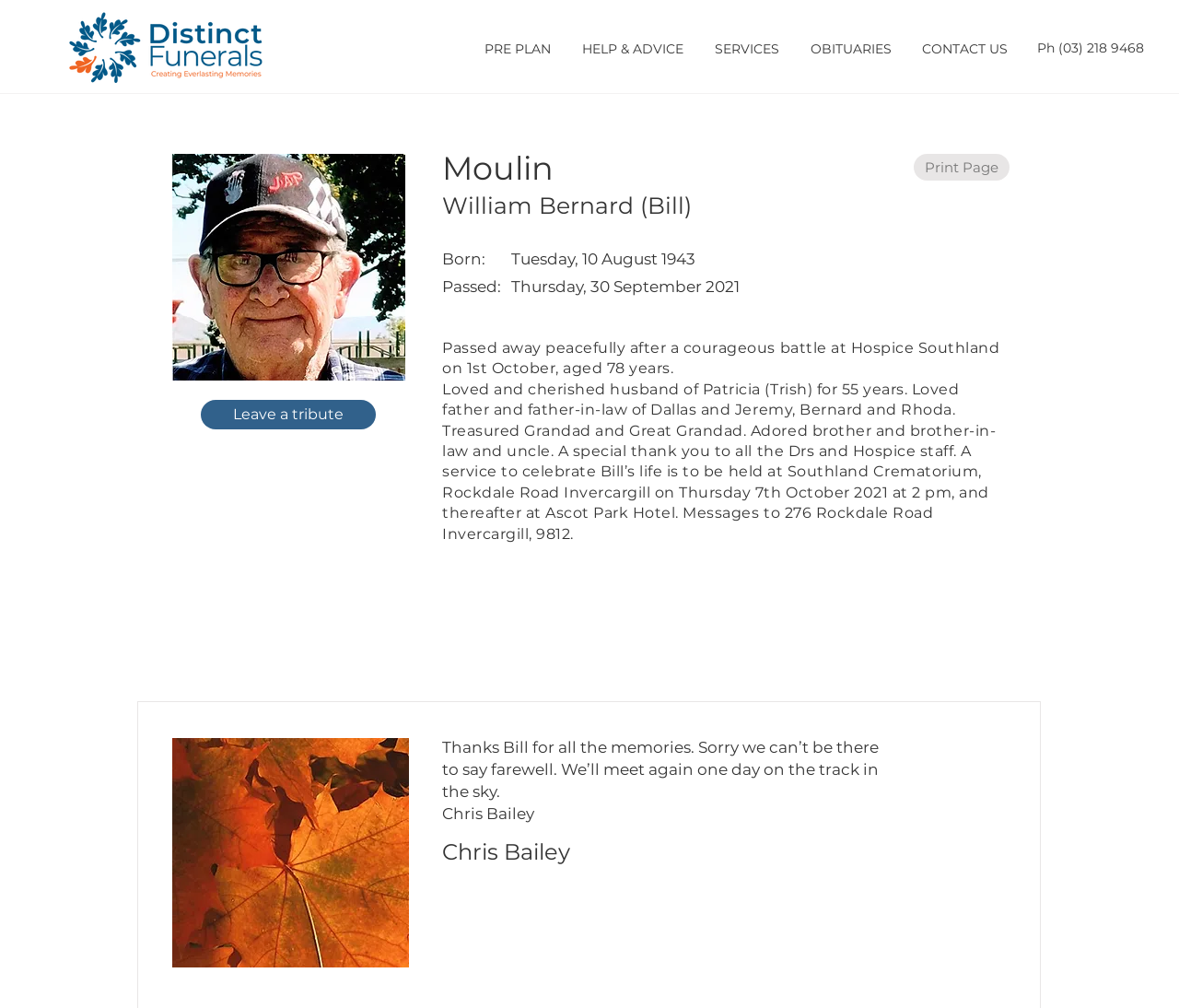Identify the bounding box coordinates of the clickable region required to complete the instruction: "Leave a tribute". The coordinates should be given as four float numbers within the range of 0 and 1, i.e., [left, top, right, bottom].

[0.17, 0.397, 0.319, 0.426]